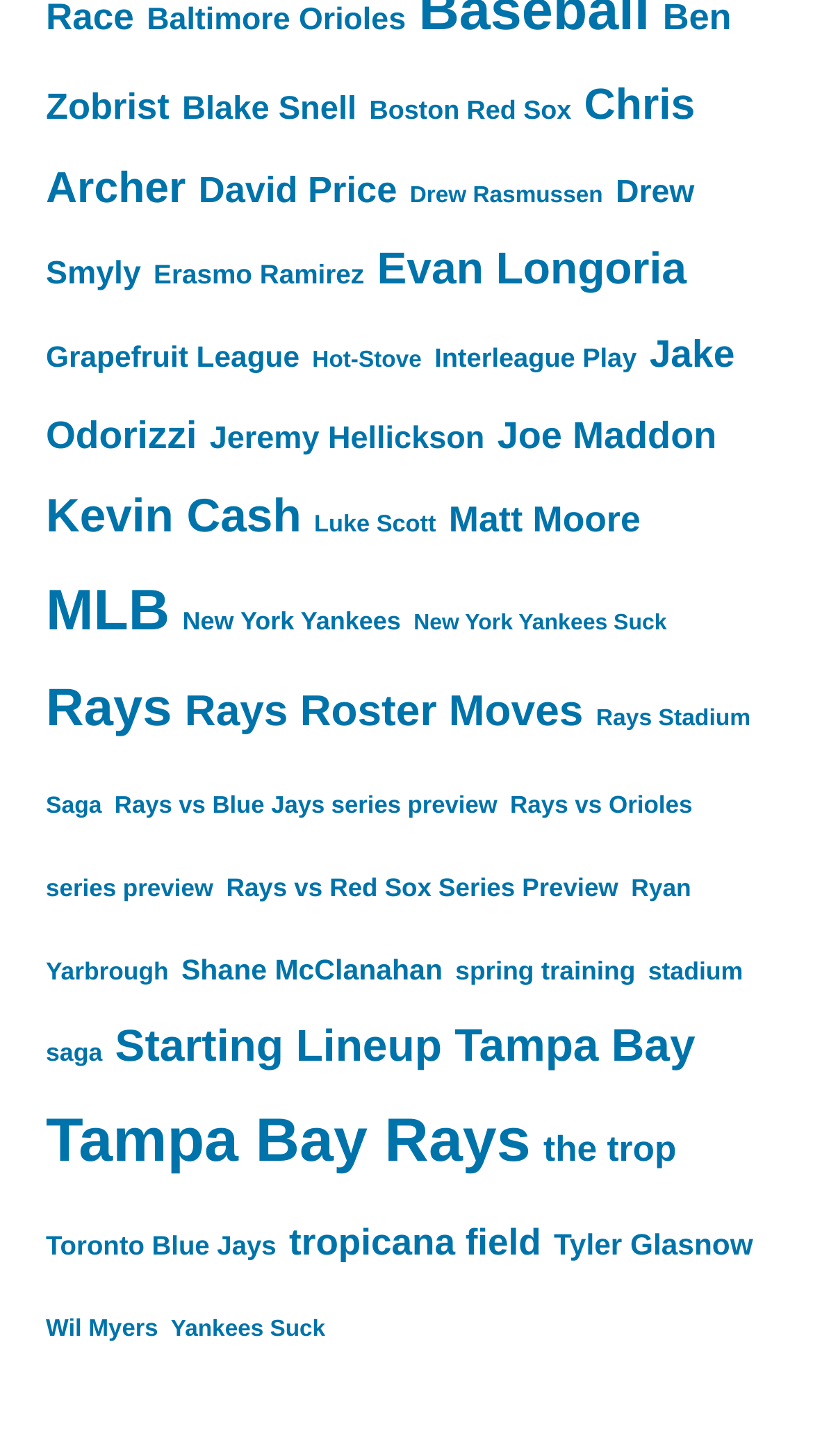Select the bounding box coordinates of the element I need to click to carry out the following instruction: "Click on Baltimore Orioles".

[0.181, 0.003, 0.499, 0.026]